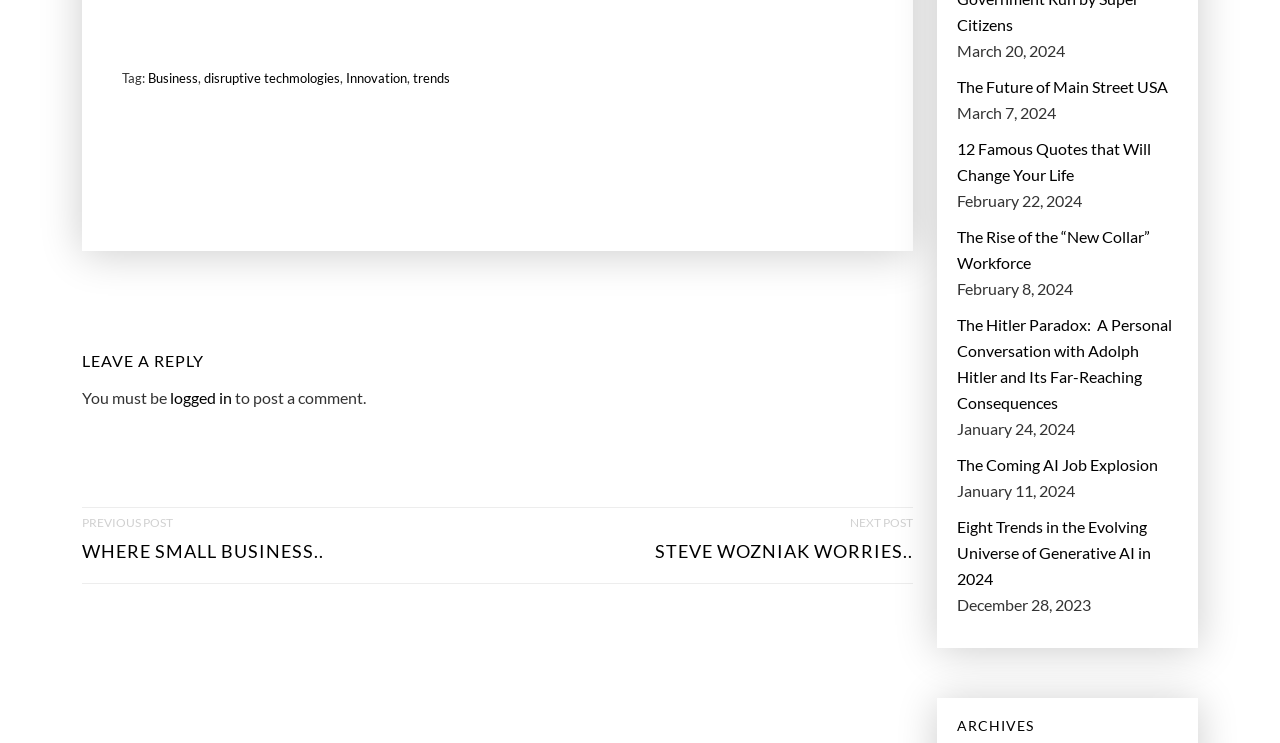Identify the coordinates of the bounding box for the element described below: "logged in". Return the coordinates as four float numbers between 0 and 1: [left, top, right, bottom].

[0.133, 0.518, 0.181, 0.553]